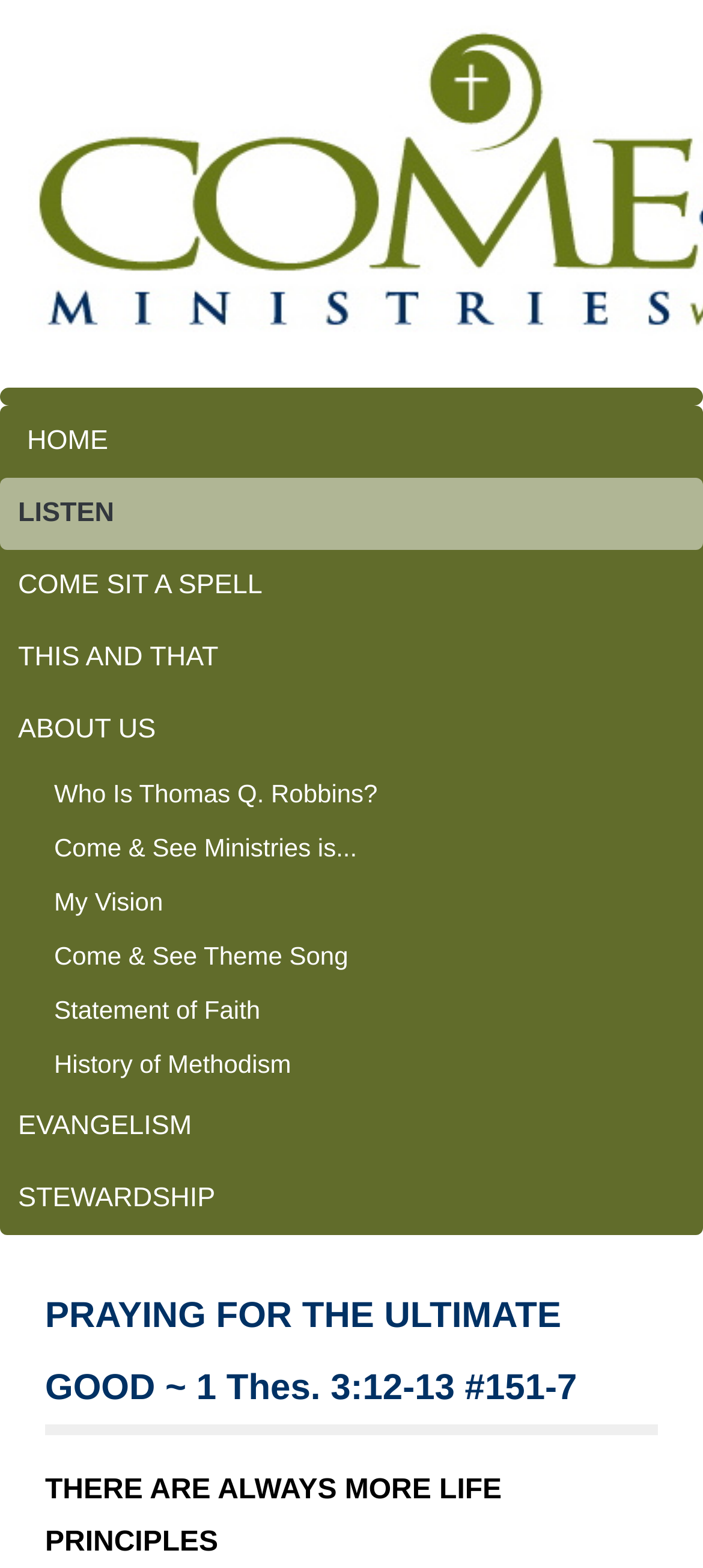Locate the bounding box coordinates of the item that should be clicked to fulfill the instruction: "Open the menu".

None